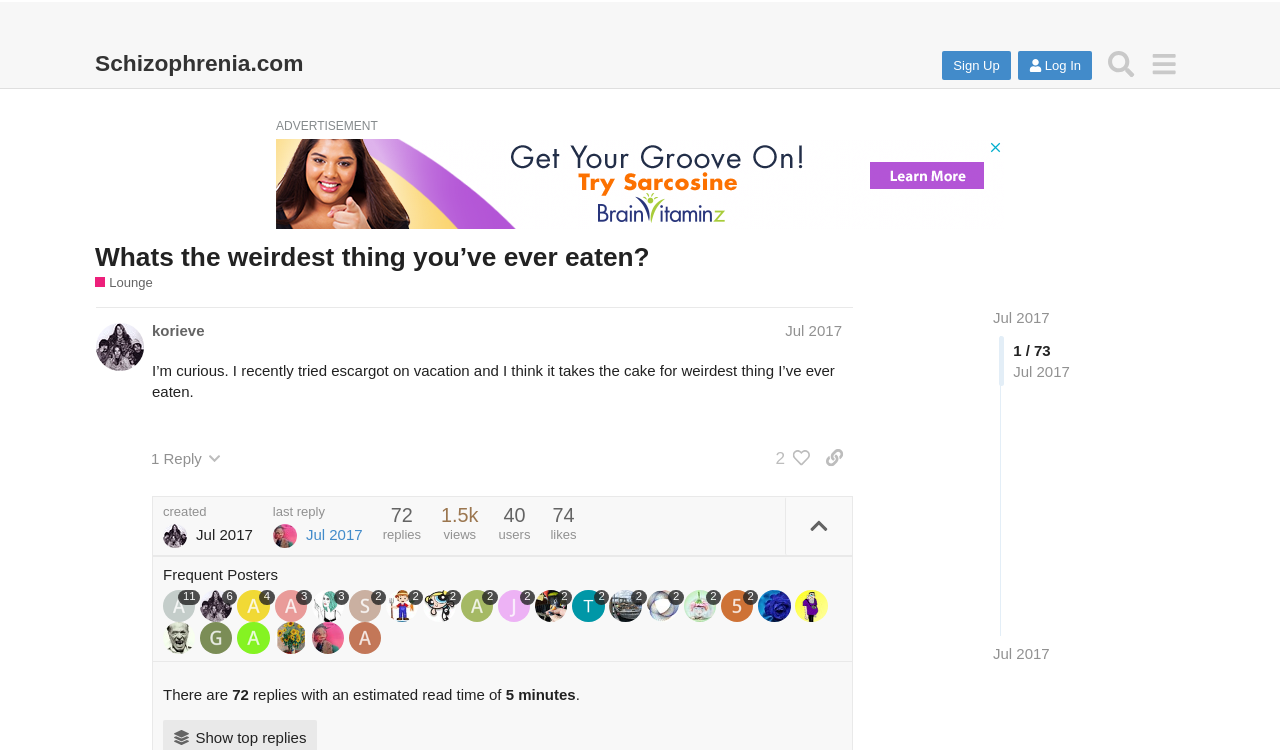Can you find the bounding box coordinates for the element that needs to be clicked to execute this instruction: "Click the user 'korieve'"? The coordinates should be given as four float numbers between 0 and 1, i.e., [left, top, right, bottom].

[0.119, 0.427, 0.16, 0.455]